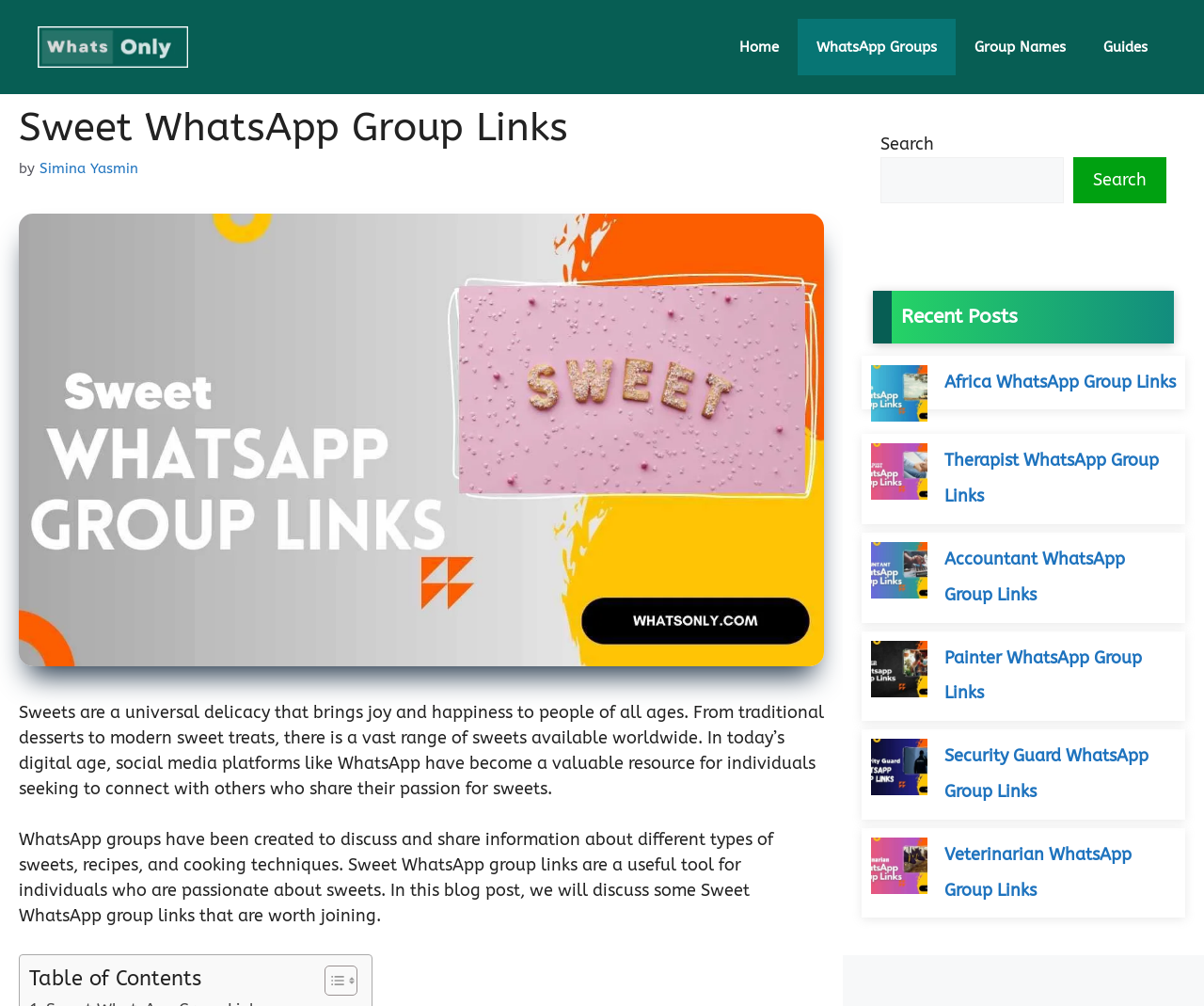What is the 'Table of Contents'?
Refer to the screenshot and answer in one word or phrase.

Navigates to specific sections